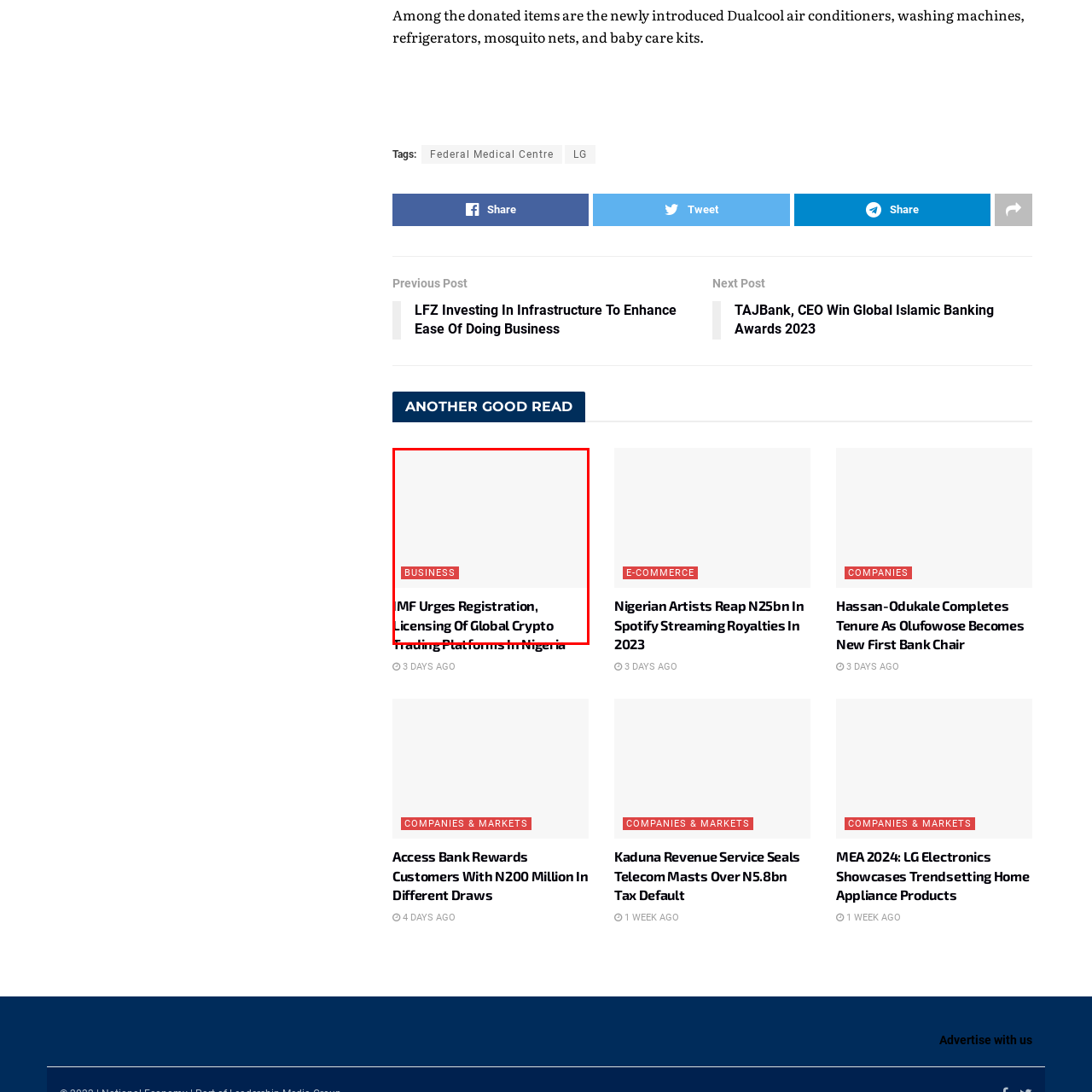What is the IMF's guidance aimed at?
Inspect the image enclosed in the red bounding box and provide a thorough answer based on the information you see.

The IMF's guidance is aimed at enhancing transparency and security in the rapidly evolving crypto market in Nigeria, which is a crucial step in regulating the market and fostering a stable financial environment.